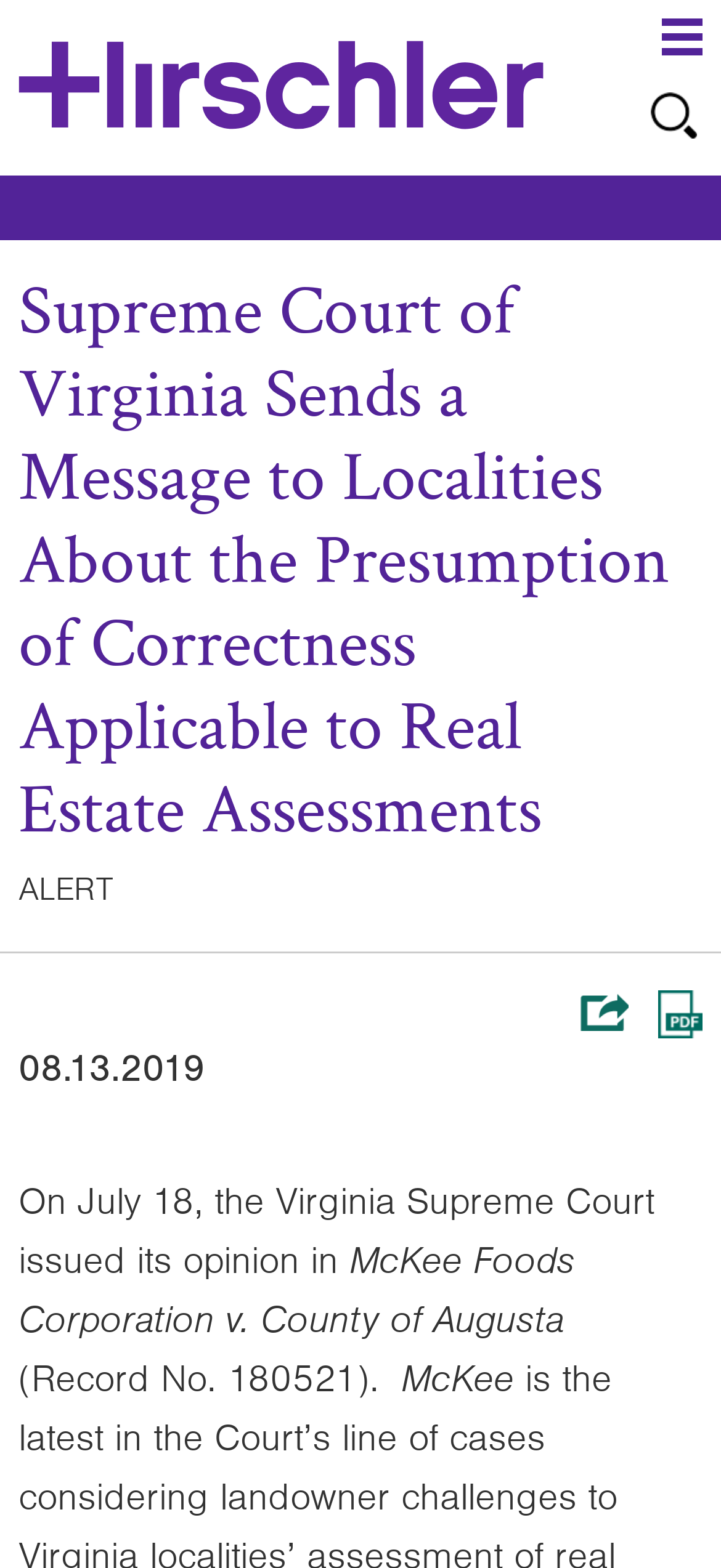What is the date mentioned in the article?
Based on the screenshot, respond with a single word or phrase.

08.13.2019